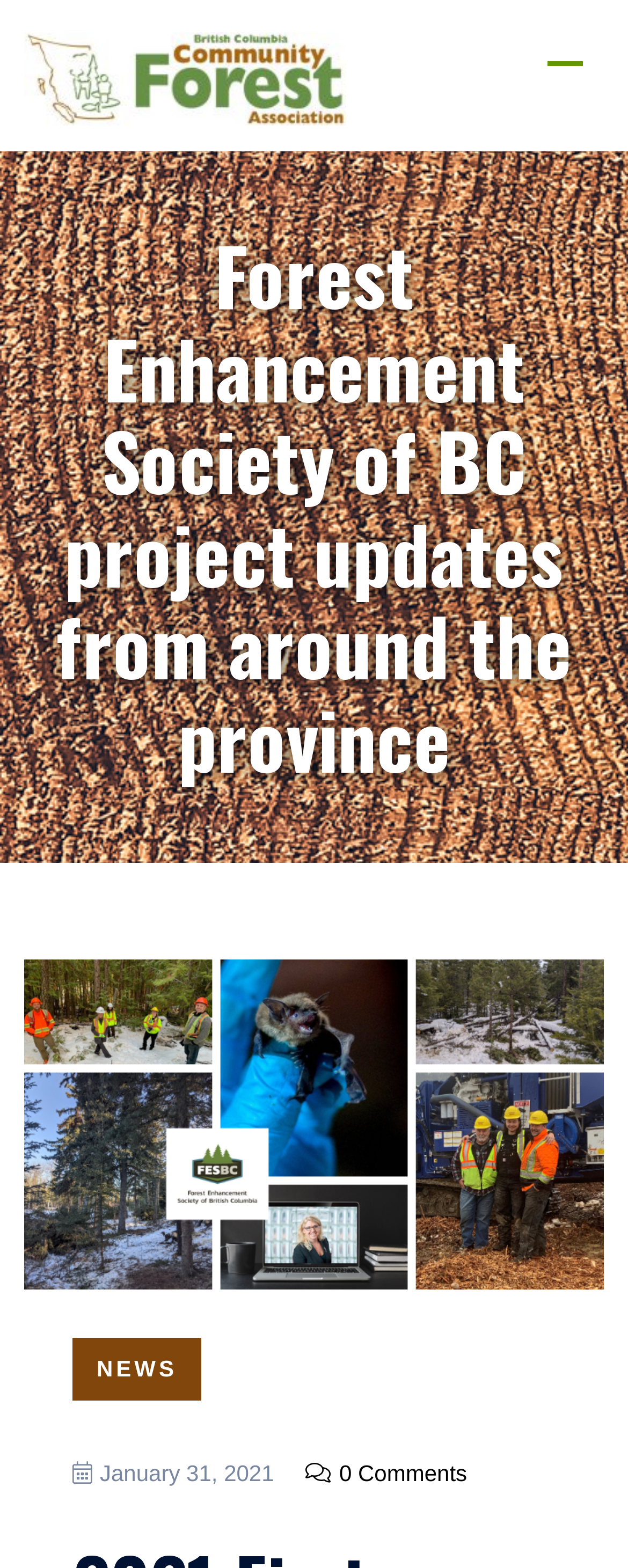Give a one-word or phrase response to the following question: What is the date of the latest news?

January 31, 2021